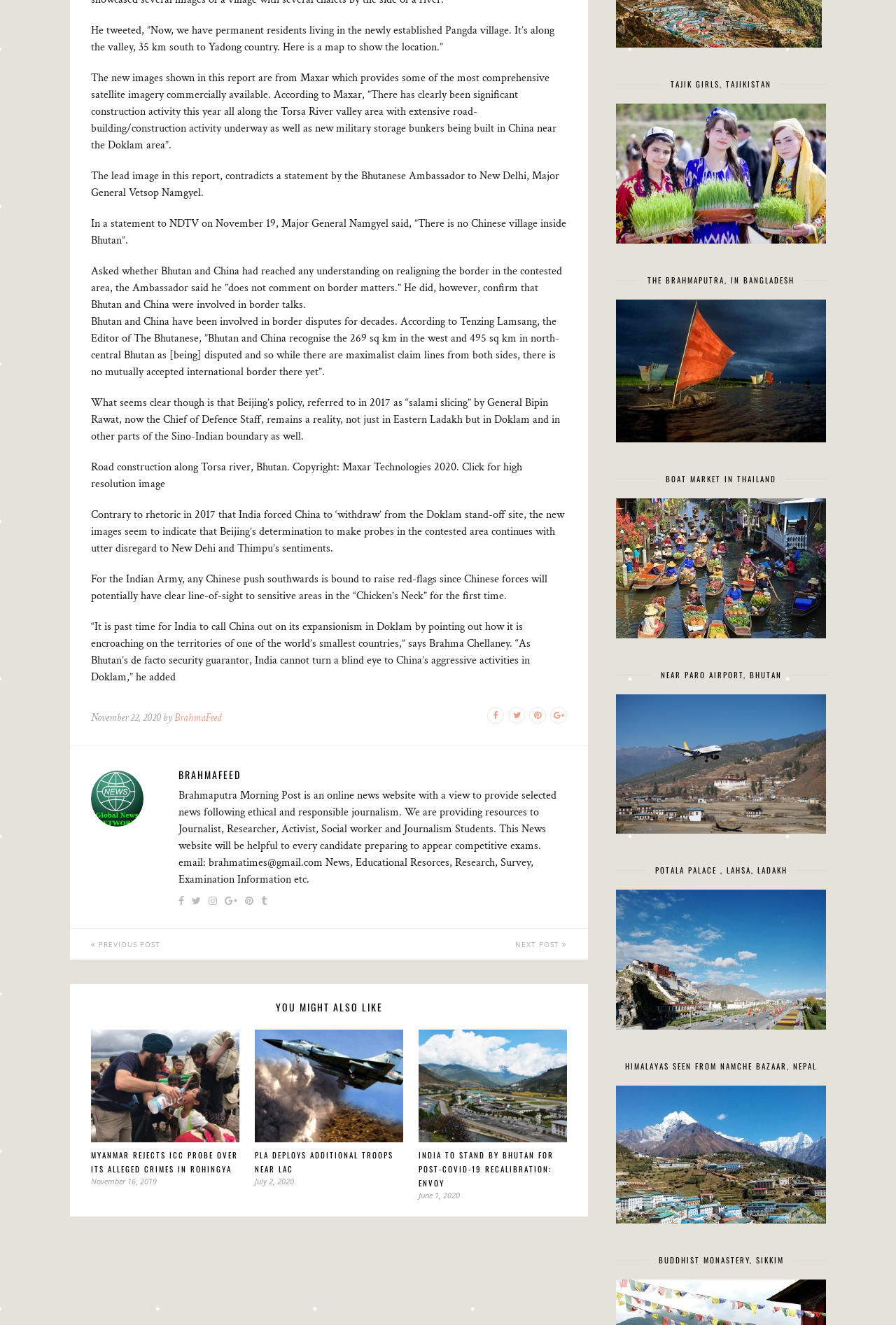Please respond to the question using a single word or phrase:
What is the name of the news website?

BrahmaFeed